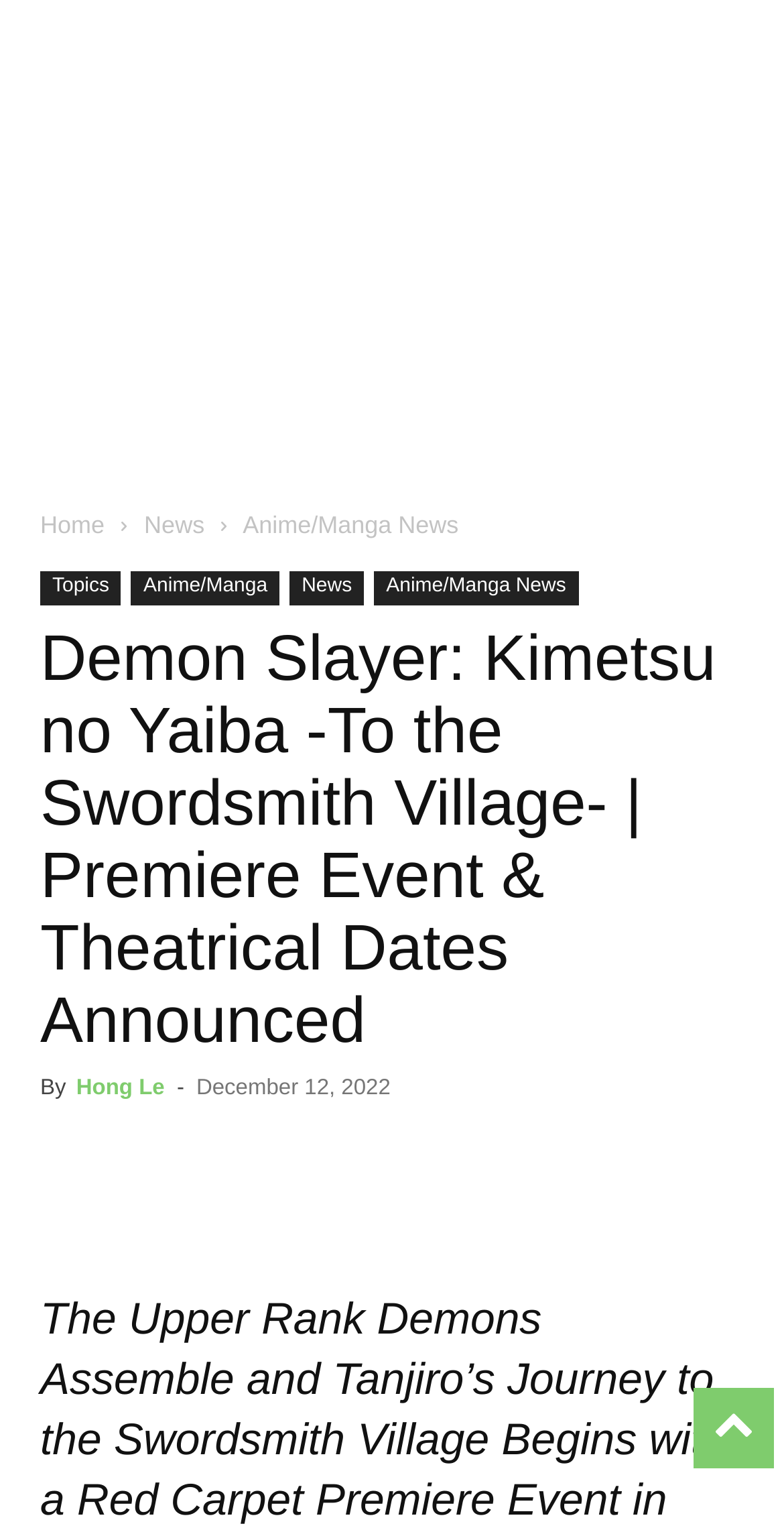Predict the bounding box coordinates of the UI element that matches this description: "Facebook". The coordinates should be in the format [left, top, right, bottom] with each value between 0 and 1.

[0.213, 0.746, 0.315, 0.799]